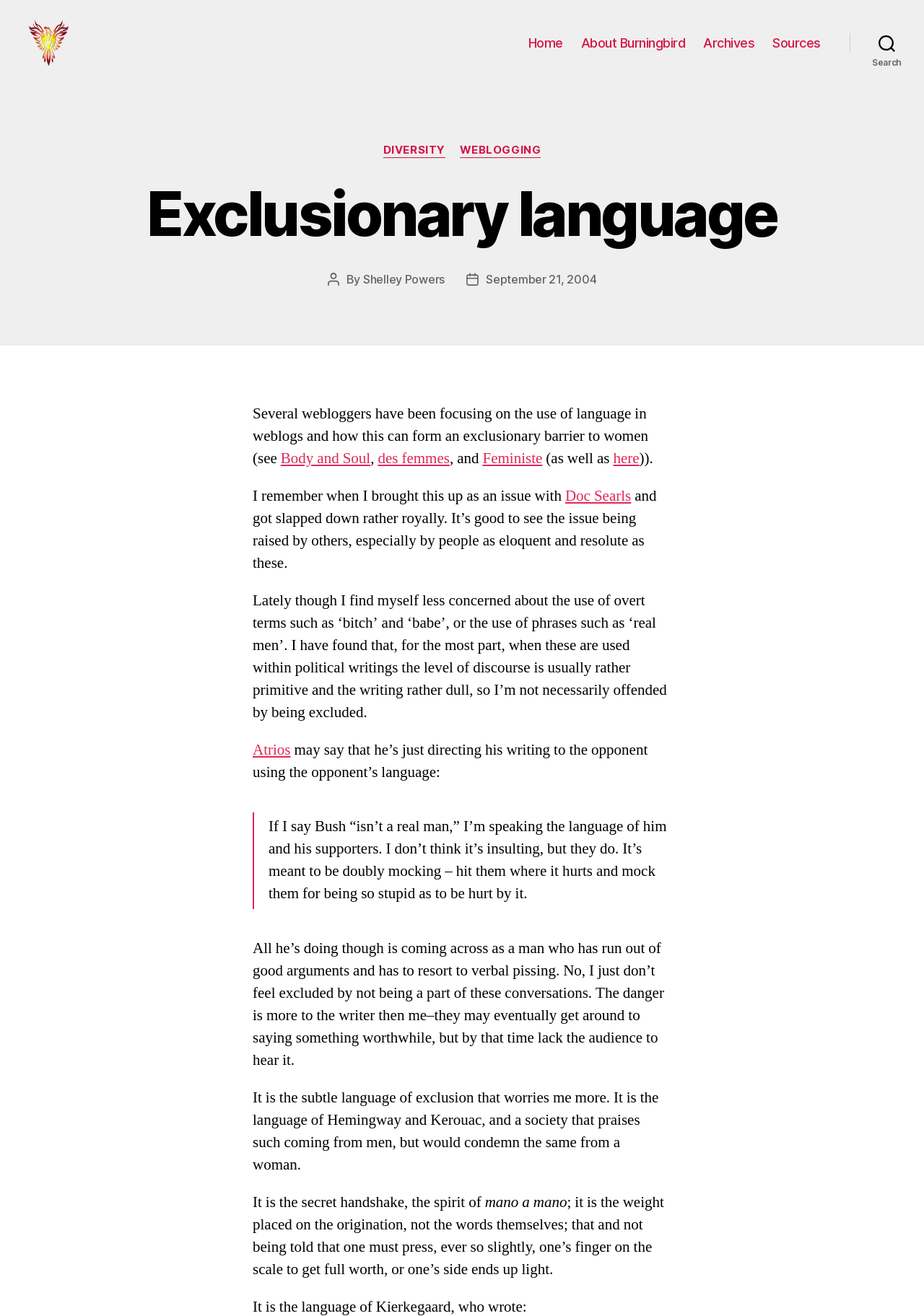Can you identify the bounding box coordinates of the clickable region needed to carry out this instruction: 'Search for something'? The coordinates should be four float numbers within the range of 0 to 1, stated as [left, top, right, bottom].

[0.92, 0.028, 1.0, 0.052]